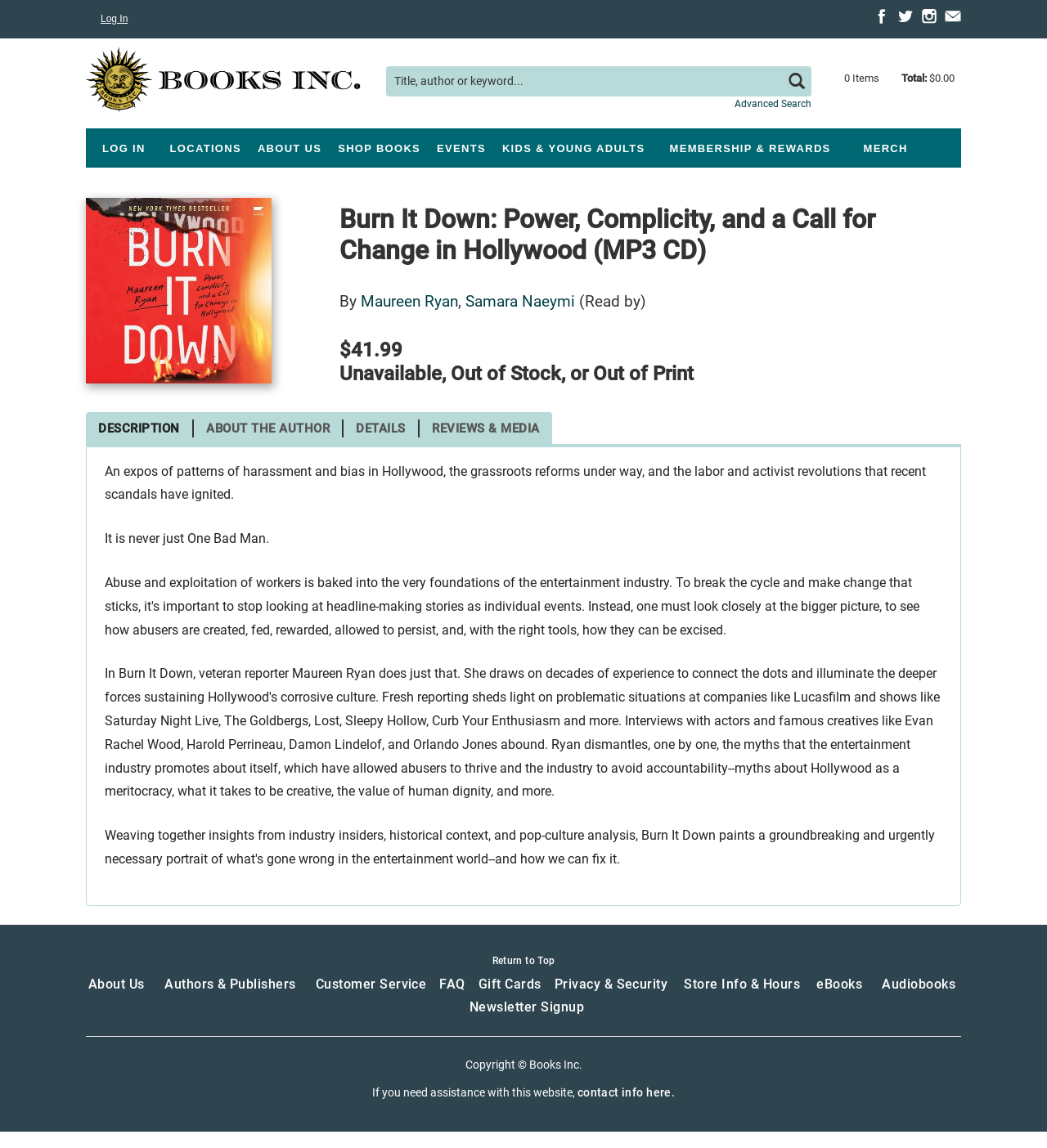What is the name of the book?
Give a one-word or short phrase answer based on the image.

Burn It Down